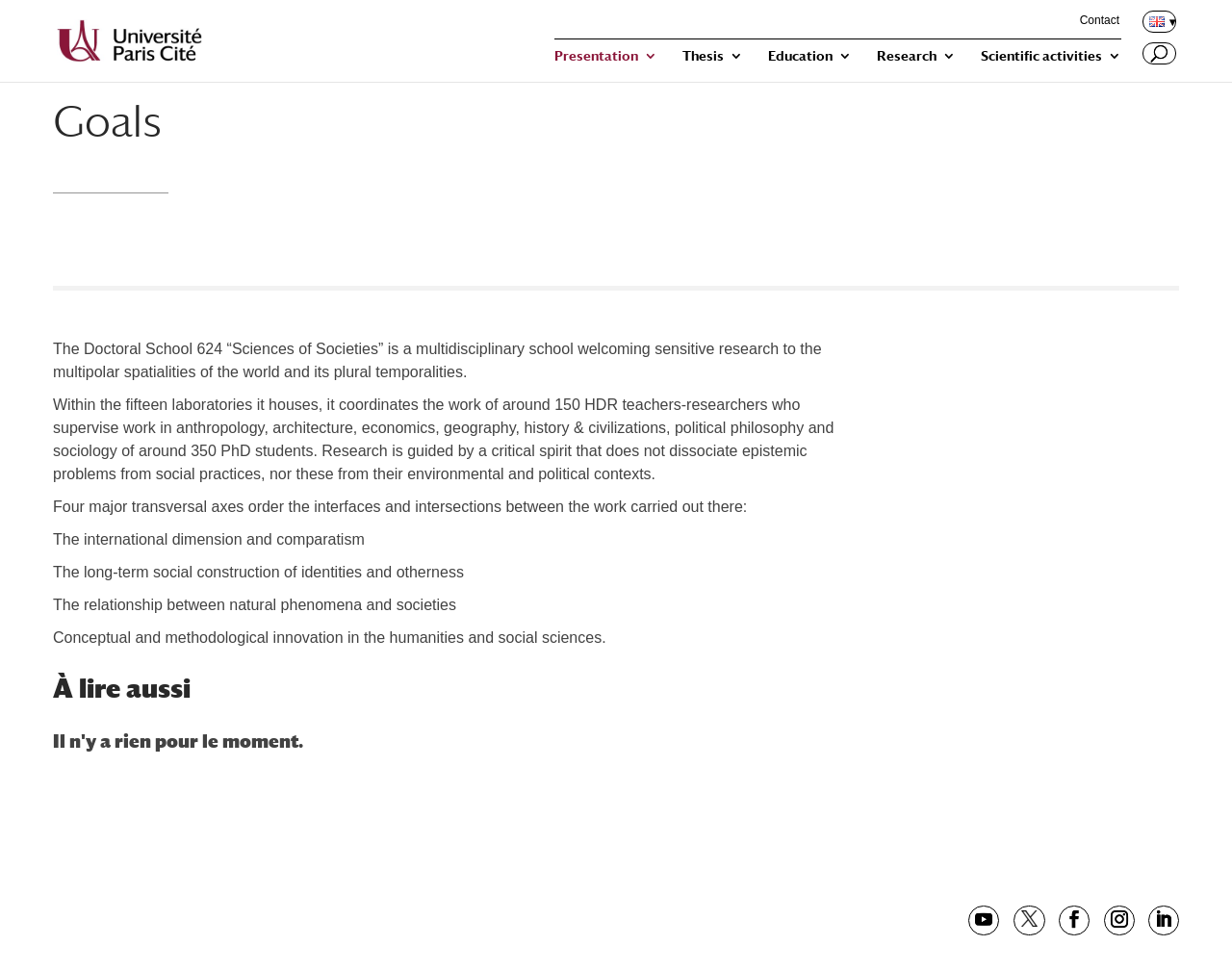Locate the bounding box coordinates of the area to click to fulfill this instruction: "Go to 'Presentation 3'". The bounding box should be presented as four float numbers between 0 and 1, in the order [left, top, right, bottom].

[0.45, 0.051, 0.534, 0.084]